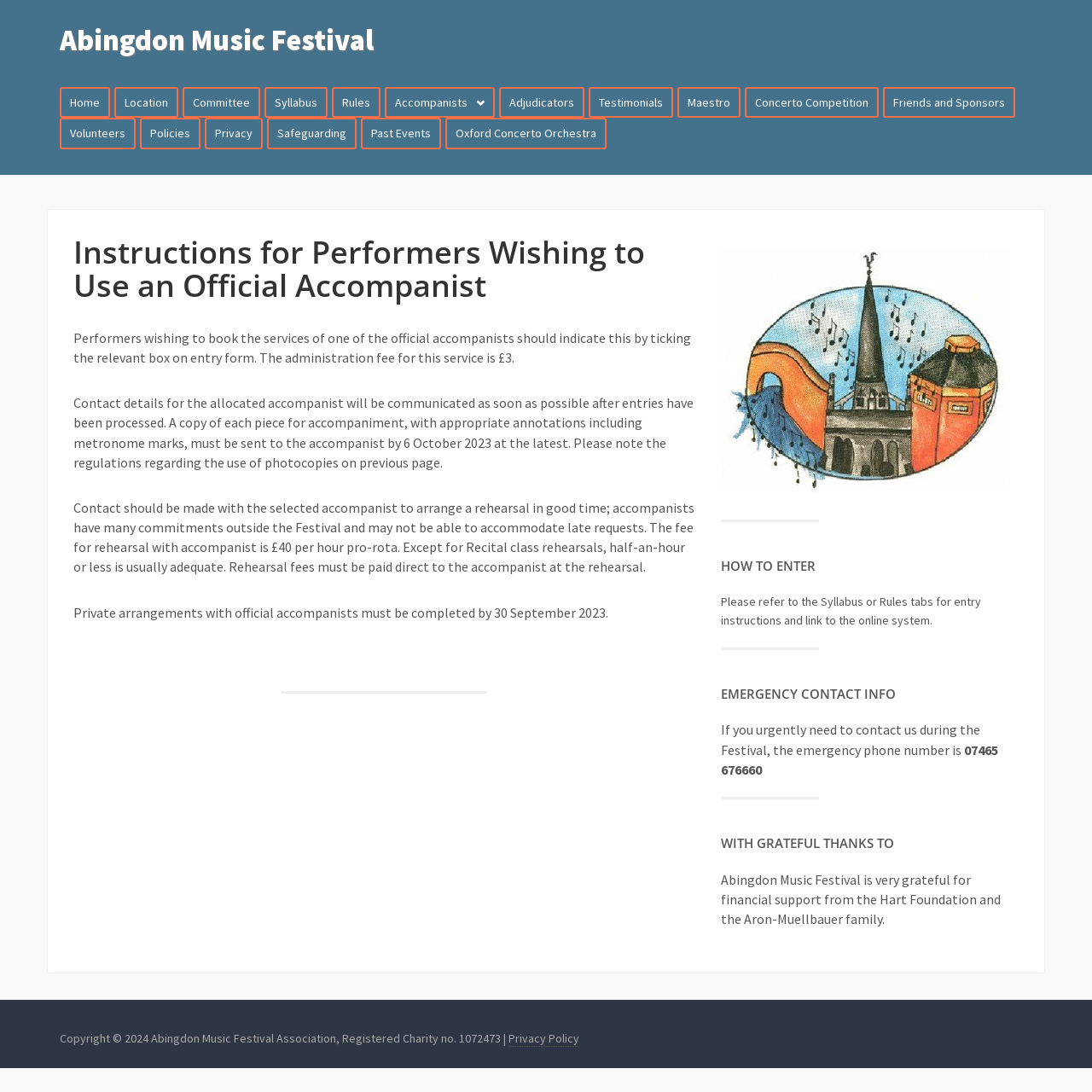Answer the question below using just one word or a short phrase: 
What is the emergency phone number during the Festival?

07465 676660